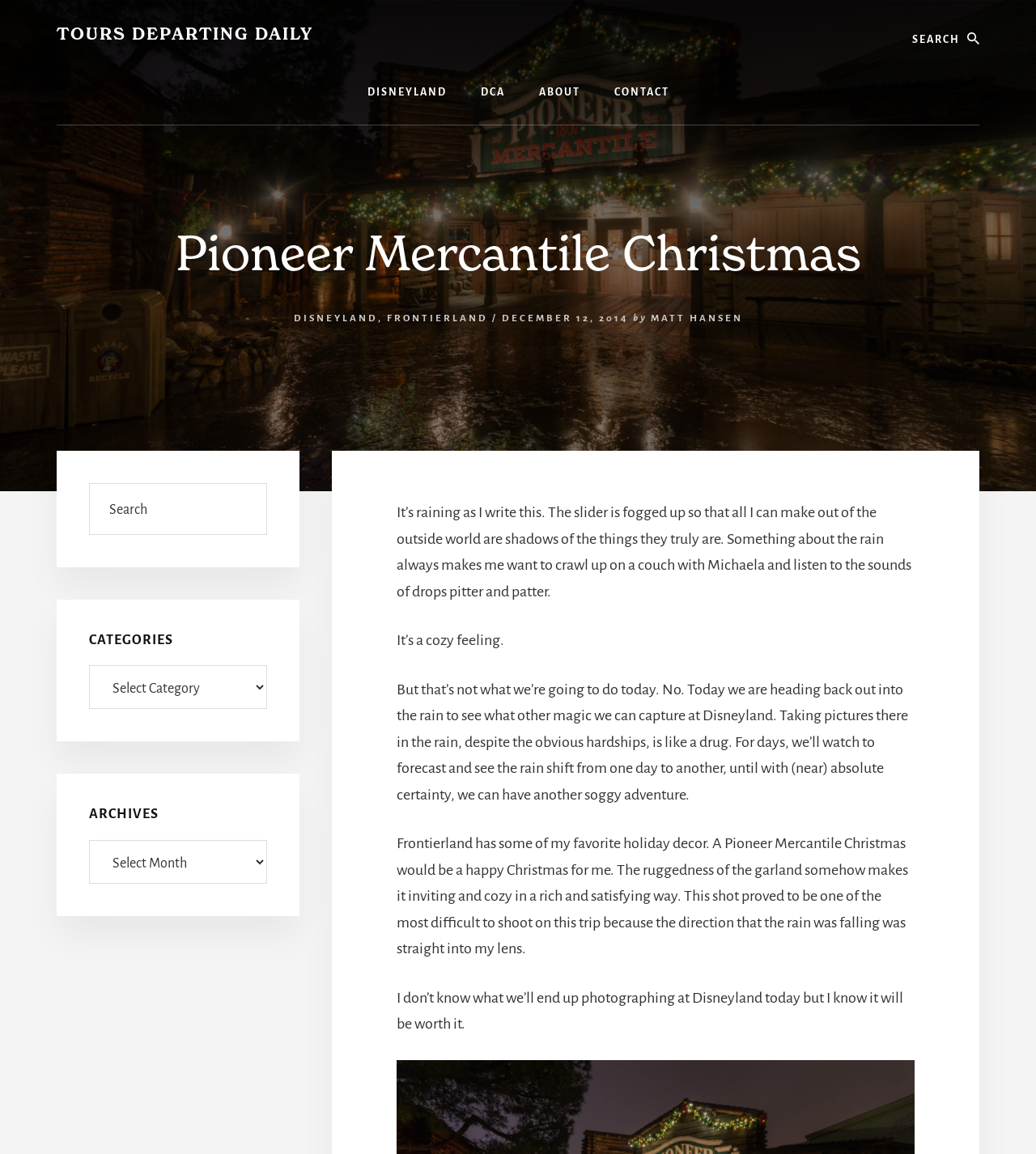Please find the bounding box for the UI component described as follows: "parent_node: Search name="s" placeholder="Search"".

[0.086, 0.419, 0.258, 0.463]